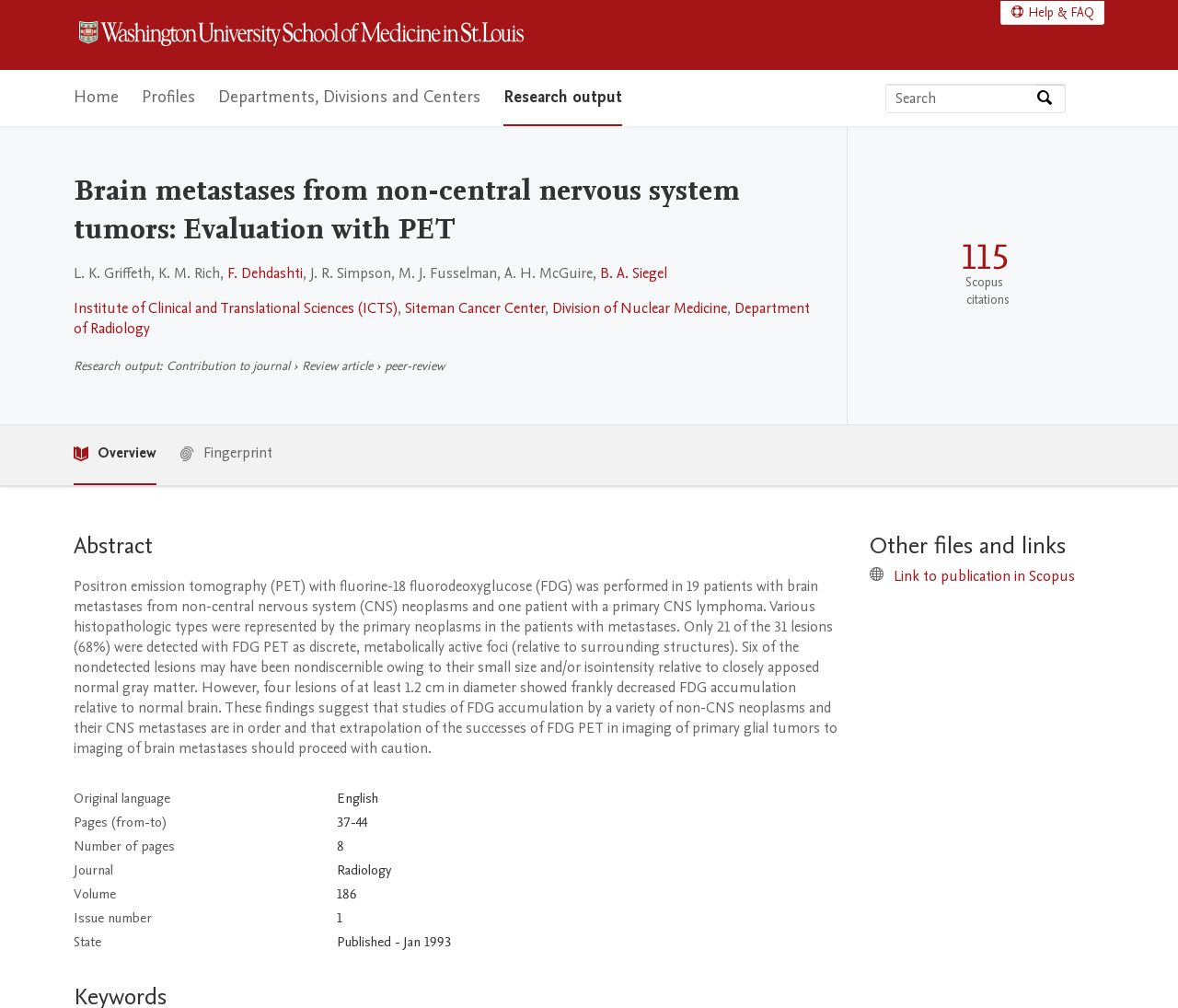Determine the bounding box coordinates of the region to click in order to accomplish the following instruction: "View research output". Provide the coordinates as four float numbers between 0 and 1, specifically [left, top, right, bottom].

[0.427, 0.069, 0.528, 0.125]